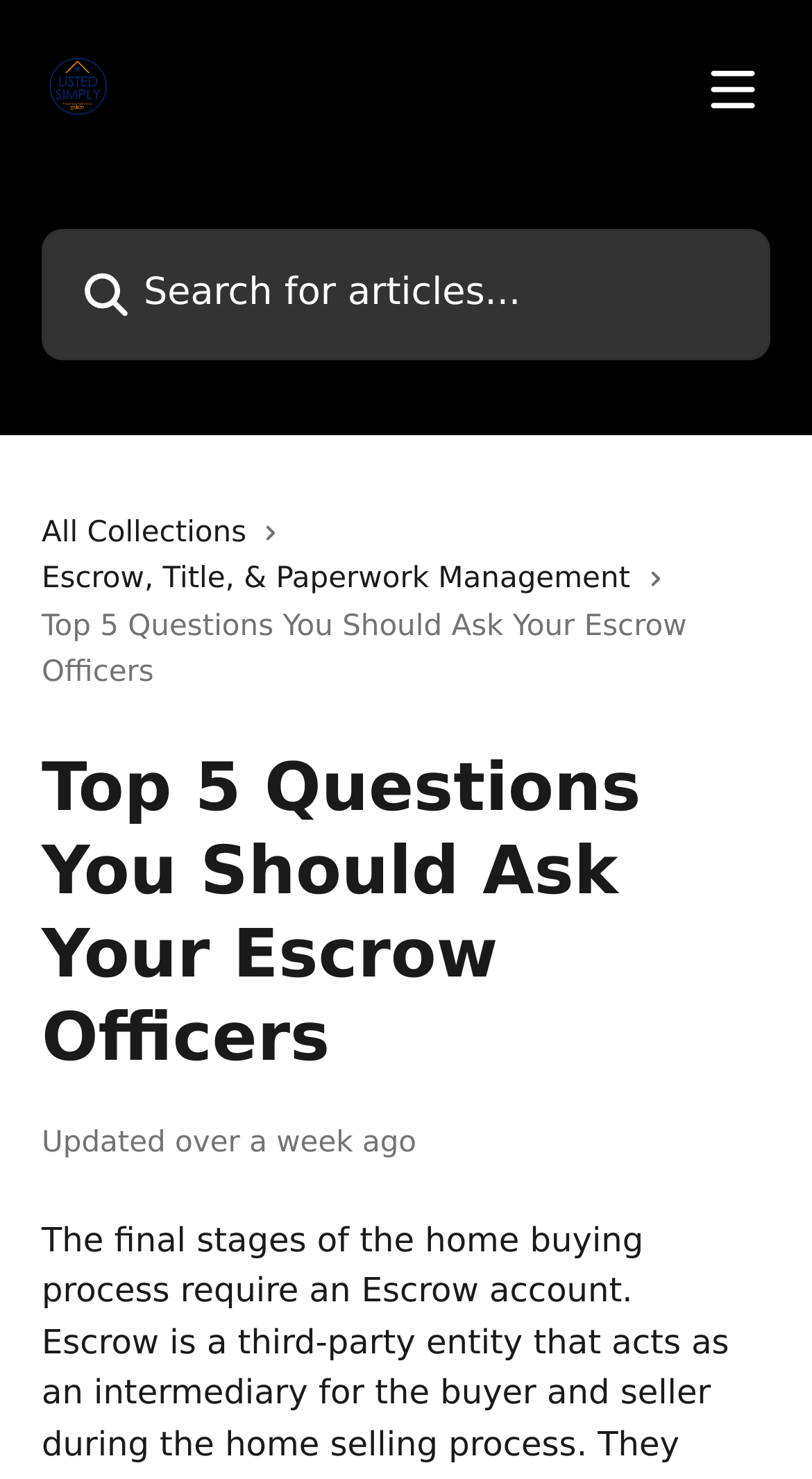How many links are present in the top navigation bar?
Please give a detailed answer to the question using the information shown in the image.

The top navigation bar contains three links: 'Listed Simply Help Center', 'All Collections', and 'Escrow, Title, & Paperwork Management'. These links can be found by examining the header section of the webpage.